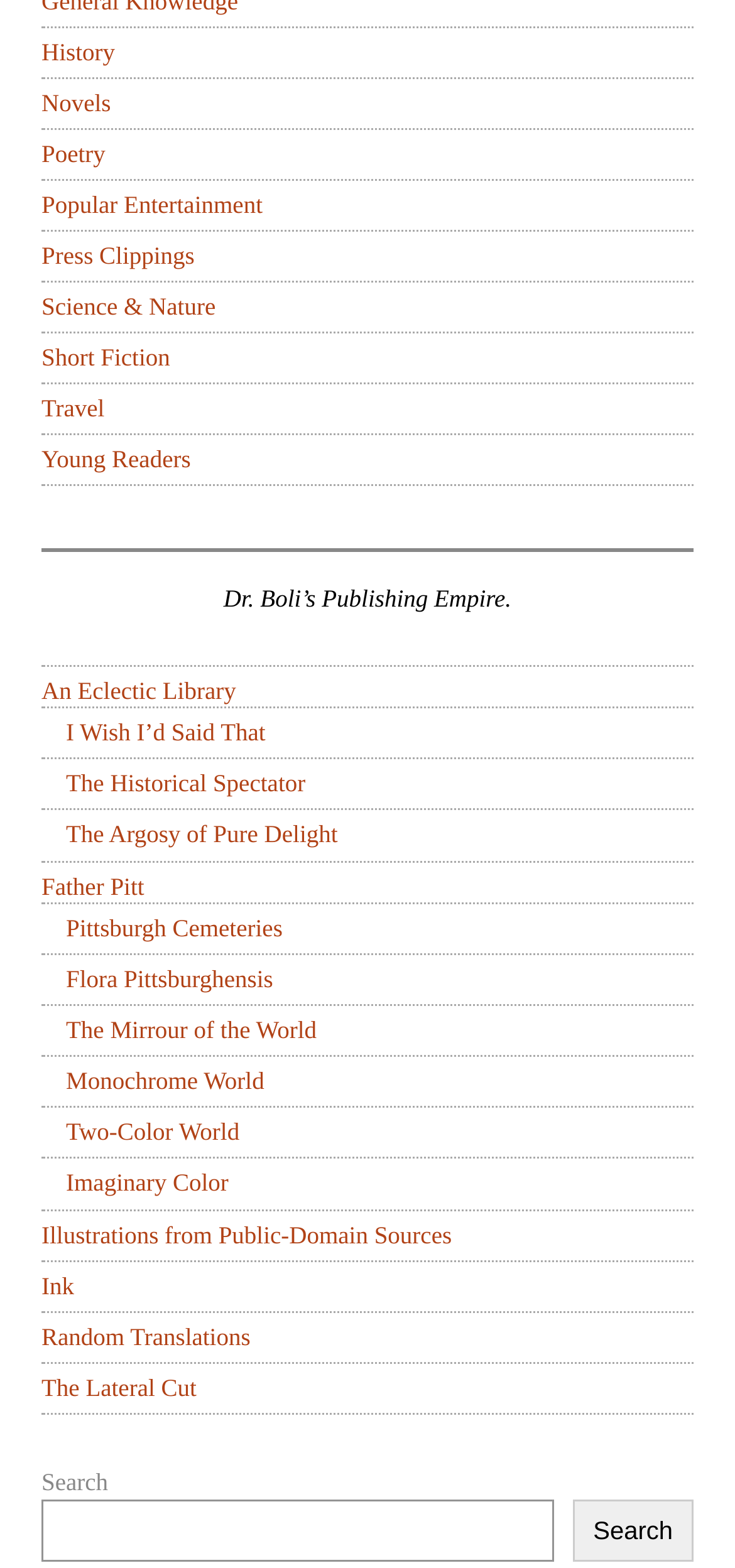Please reply to the following question using a single word or phrase: 
What is the name of the publishing empire?

Dr. Boli’s Publishing Empire